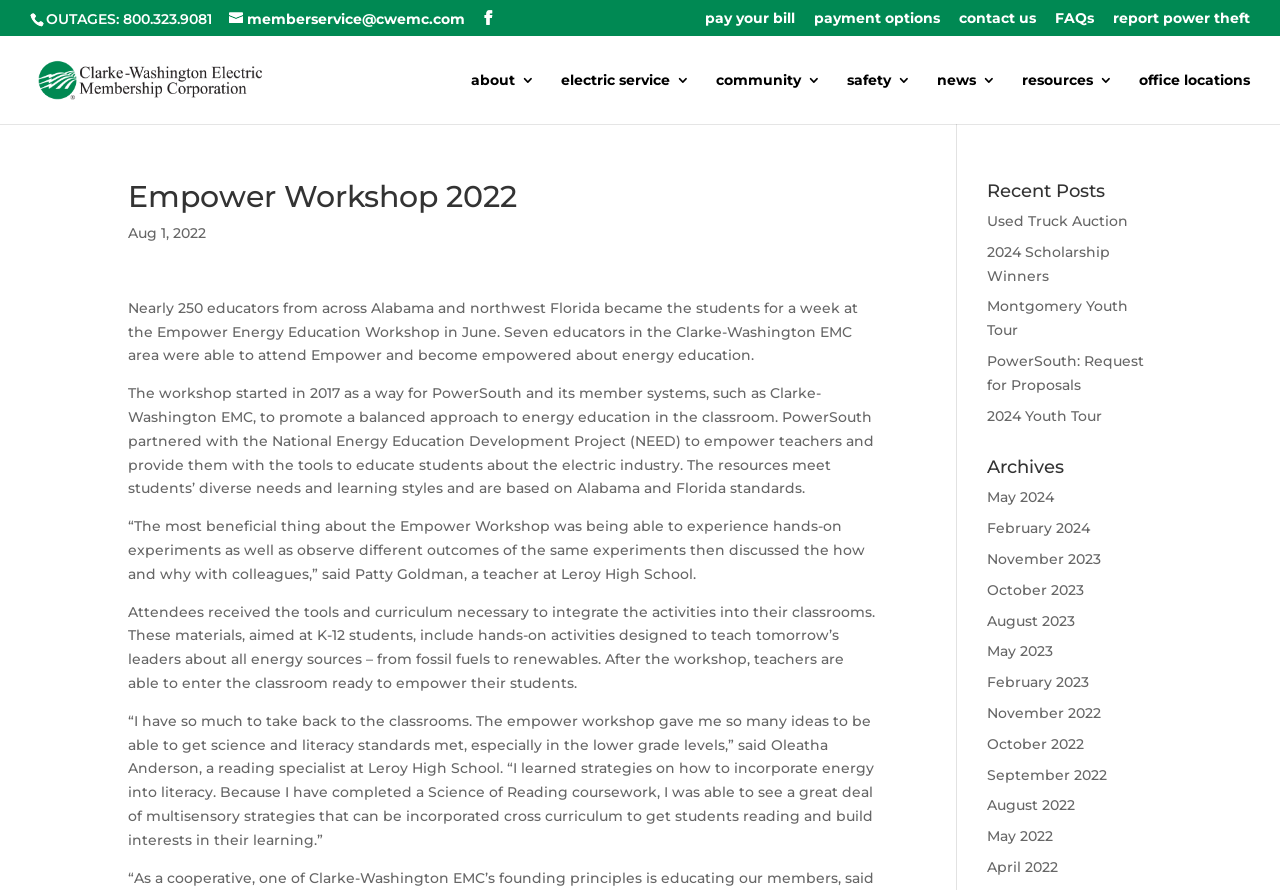Pinpoint the bounding box coordinates for the area that should be clicked to perform the following instruction: "Visit Netconcepts website".

None